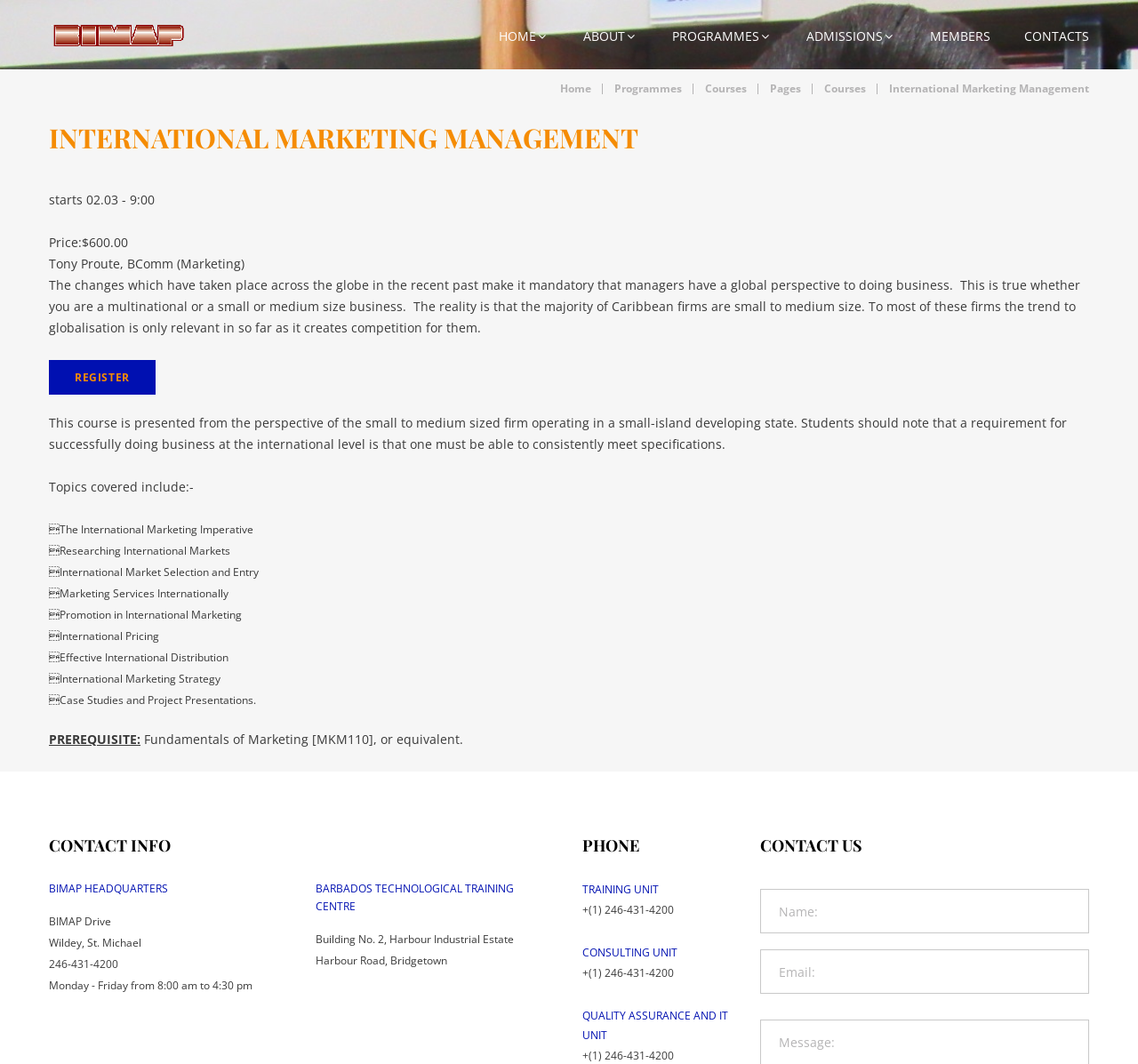Please provide a short answer using a single word or phrase for the question:
What is the phone number of the BIMAP headquarters?

246-431-4200